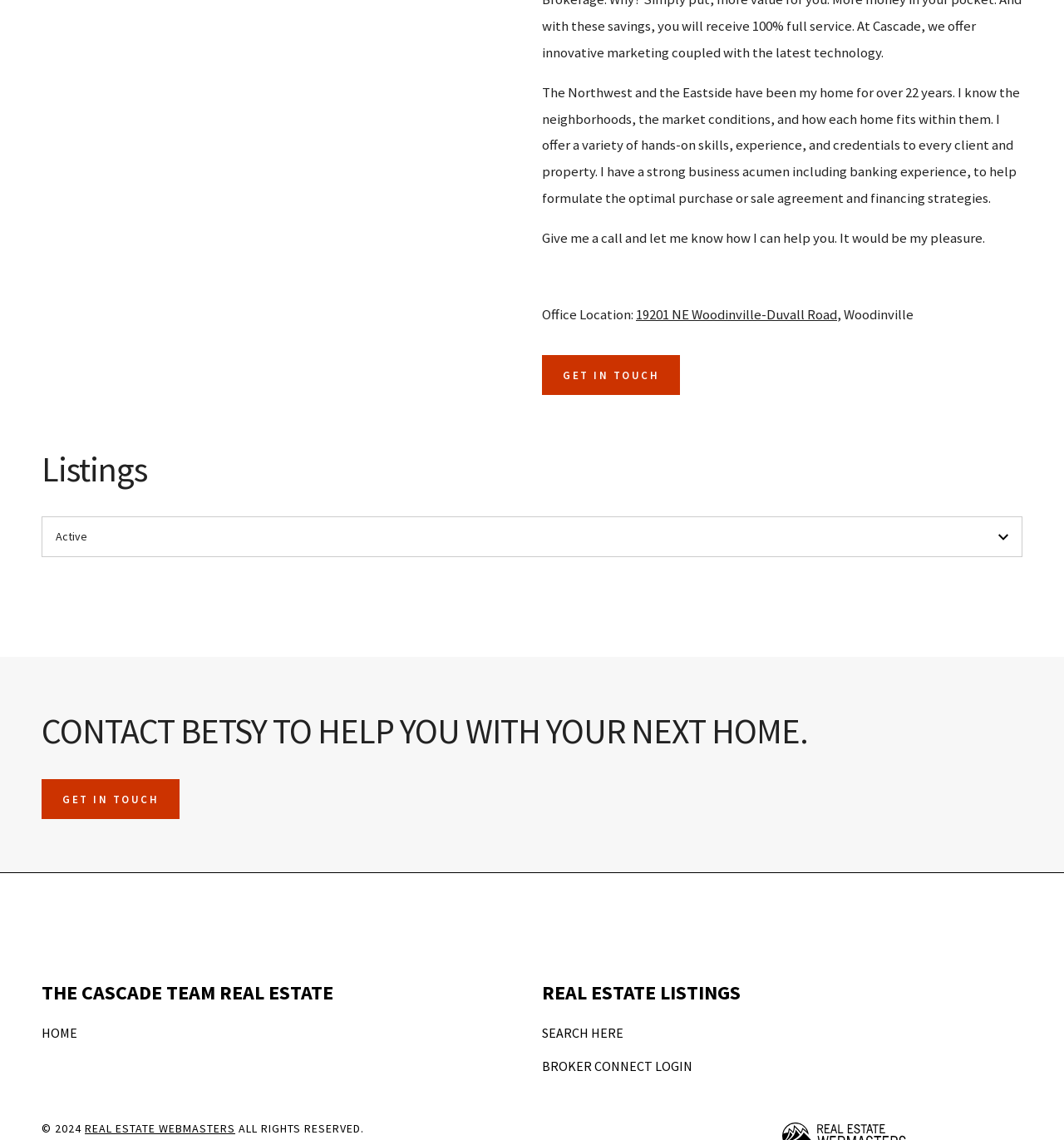Highlight the bounding box coordinates of the element that should be clicked to carry out the following instruction: "Contact Betsy for help". The coordinates must be given as four float numbers ranging from 0 to 1, i.e., [left, top, right, bottom].

[0.039, 0.683, 0.169, 0.718]